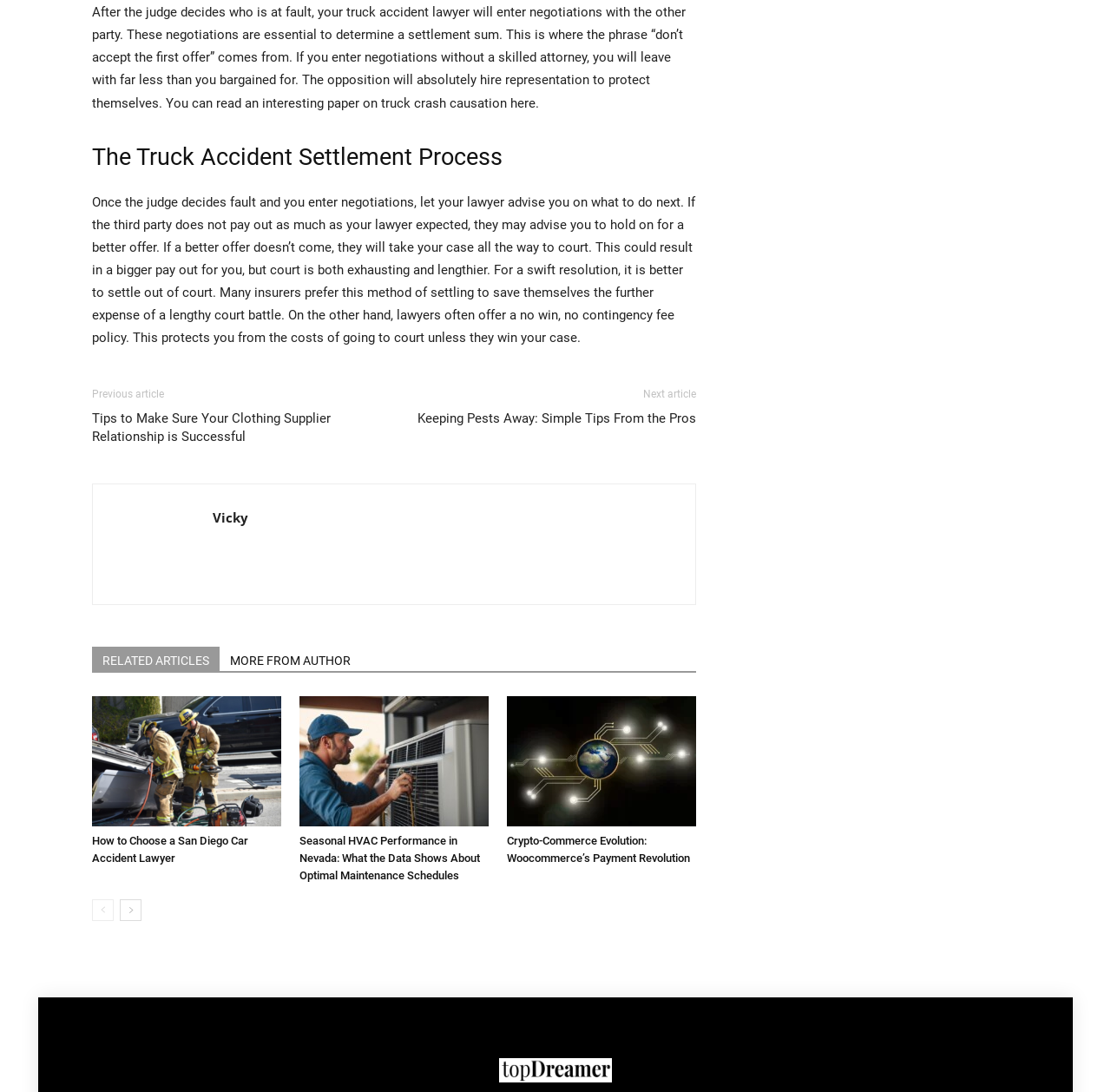Locate the bounding box coordinates of the area you need to click to fulfill this instruction: 'Search for something'. The coordinates must be in the form of four float numbers ranging from 0 to 1: [left, top, right, bottom].

None